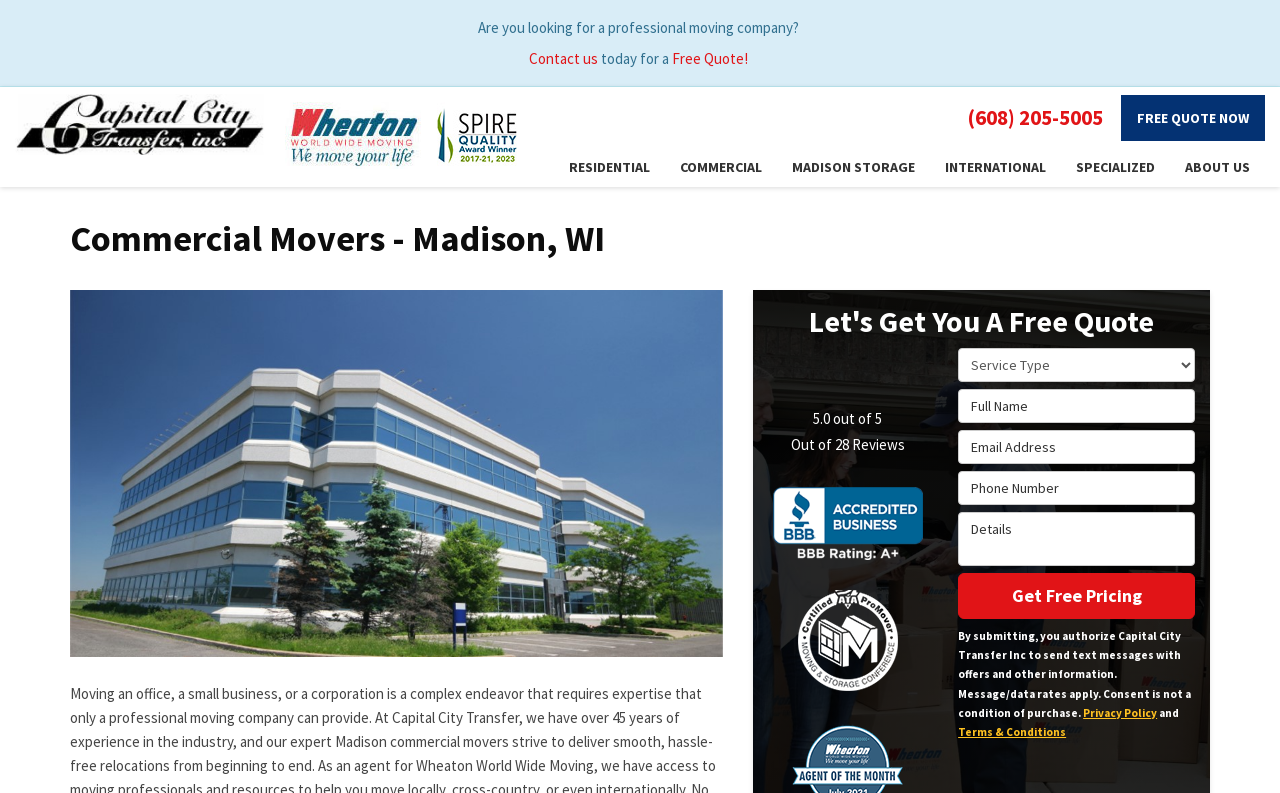Could you determine the bounding box coordinates of the clickable element to complete the instruction: "Click the 'Contact us' link"? Provide the coordinates as four float numbers between 0 and 1, i.e., [left, top, right, bottom].

[0.413, 0.061, 0.467, 0.085]